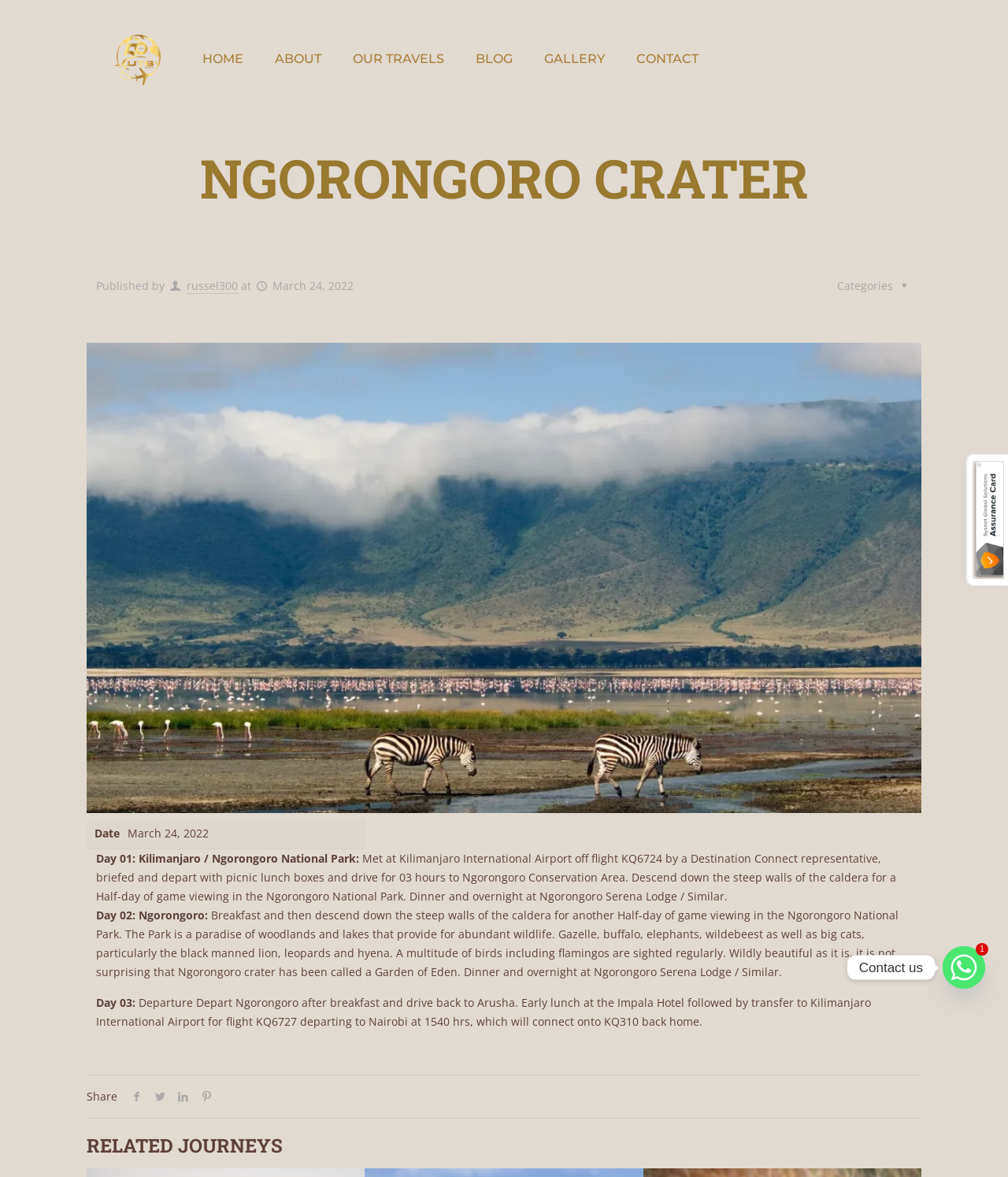Please specify the bounding box coordinates in the format (top-left x, top-left y, bottom-right x, bottom-right y), with all values as floating point numbers between 0 and 1. Identify the bounding box of the UI element described by: title="Uganda Travel Bureau"

[0.111, 0.0, 0.162, 0.1]